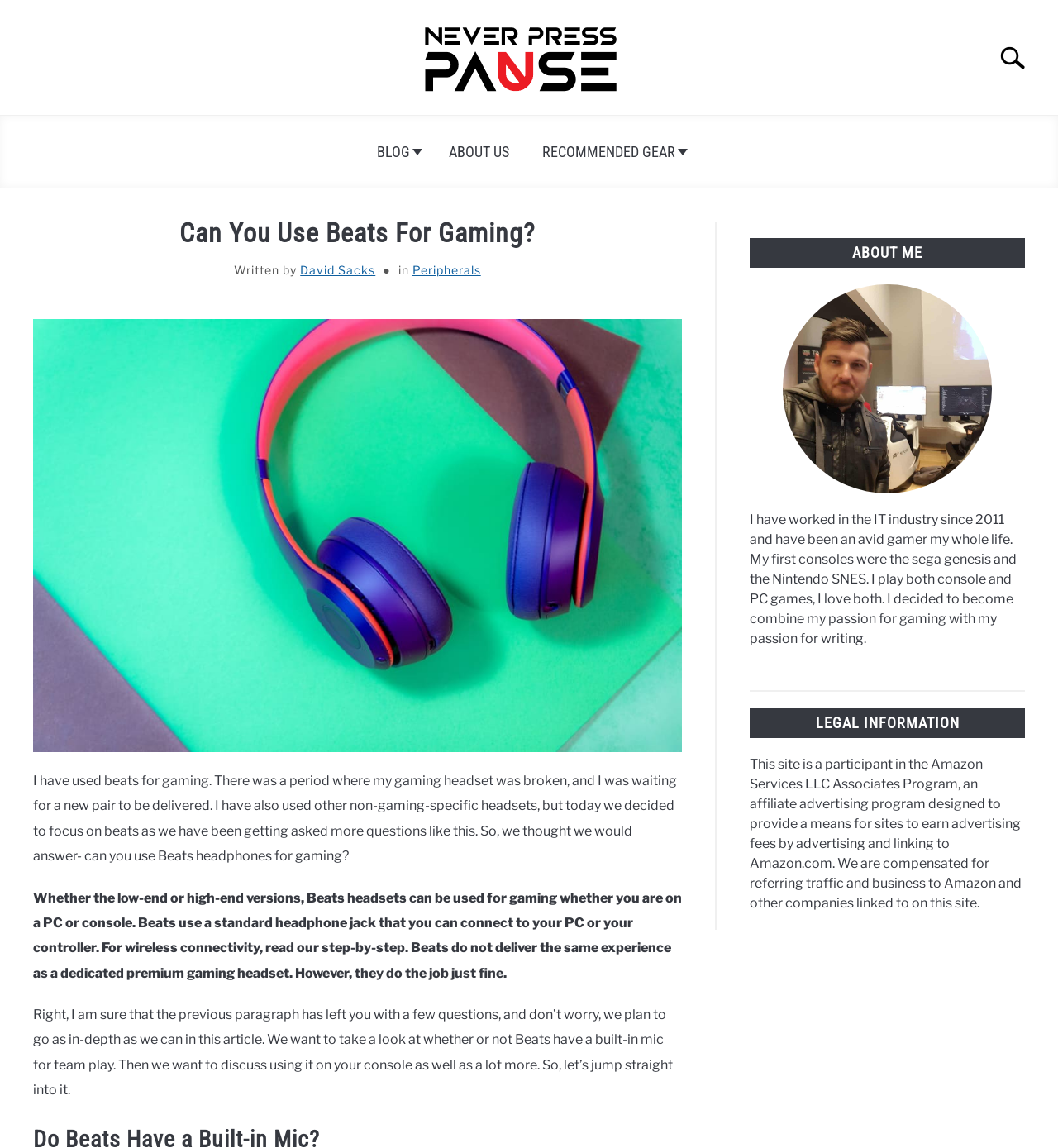Please provide a one-word or phrase answer to the question: 
What is the affiliate program mentioned in the article?

Amazon Services LLC Associates Program